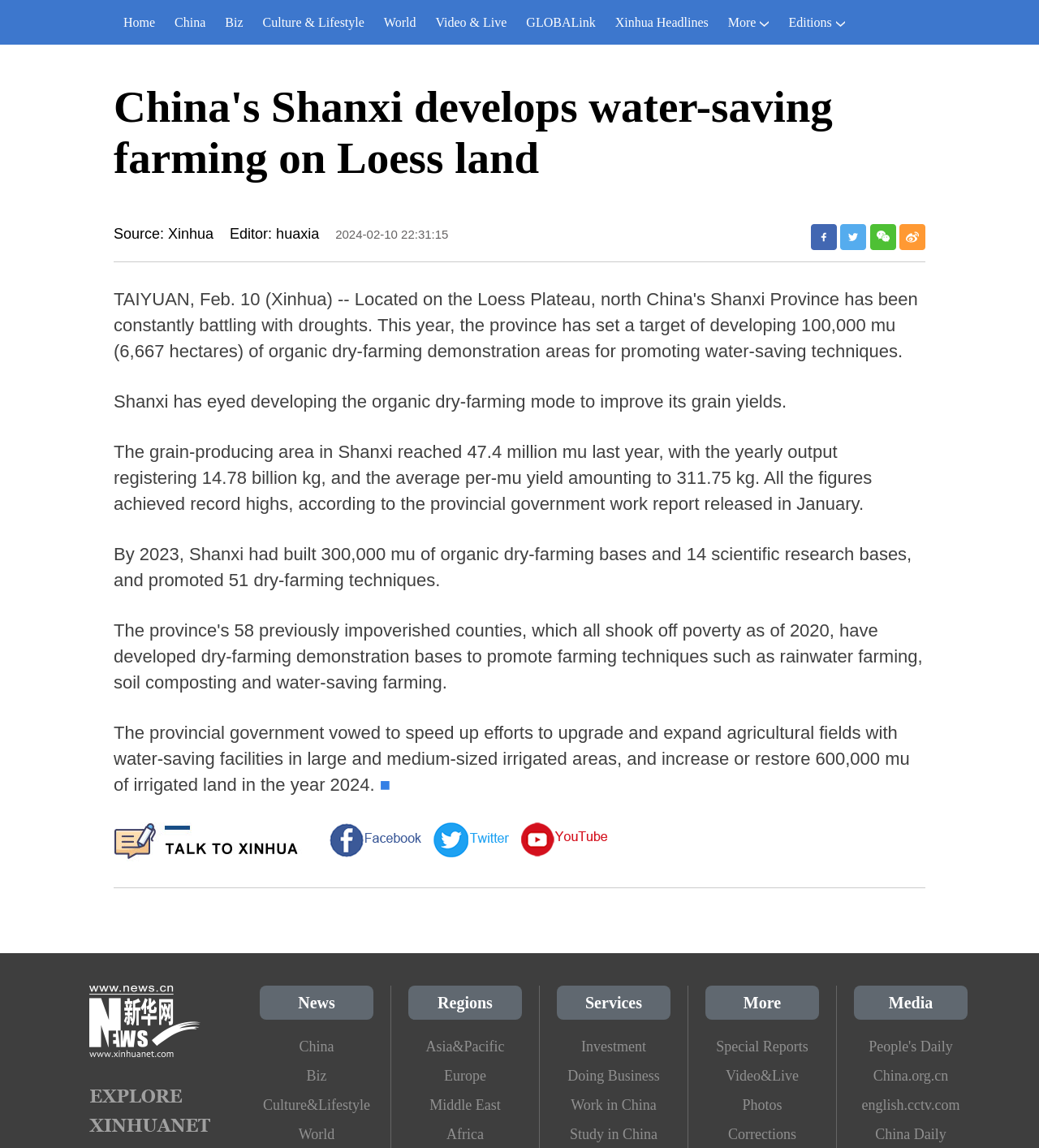What is the average per-mu yield of grain in Shanxi?
Answer the question with a detailed explanation, including all necessary information.

I found the average per-mu yield of grain in Shanxi by reading the StaticText element with the text 'The grain-producing area in Shanxi reached 47.4 million mu last year, with the yearly output registering 14.78 billion kg, and the average per-mu yield amounting to 311.75 kg.' located at [0.109, 0.385, 0.839, 0.448]. This text provides information about the grain production in Shanxi, including the average per-mu yield.